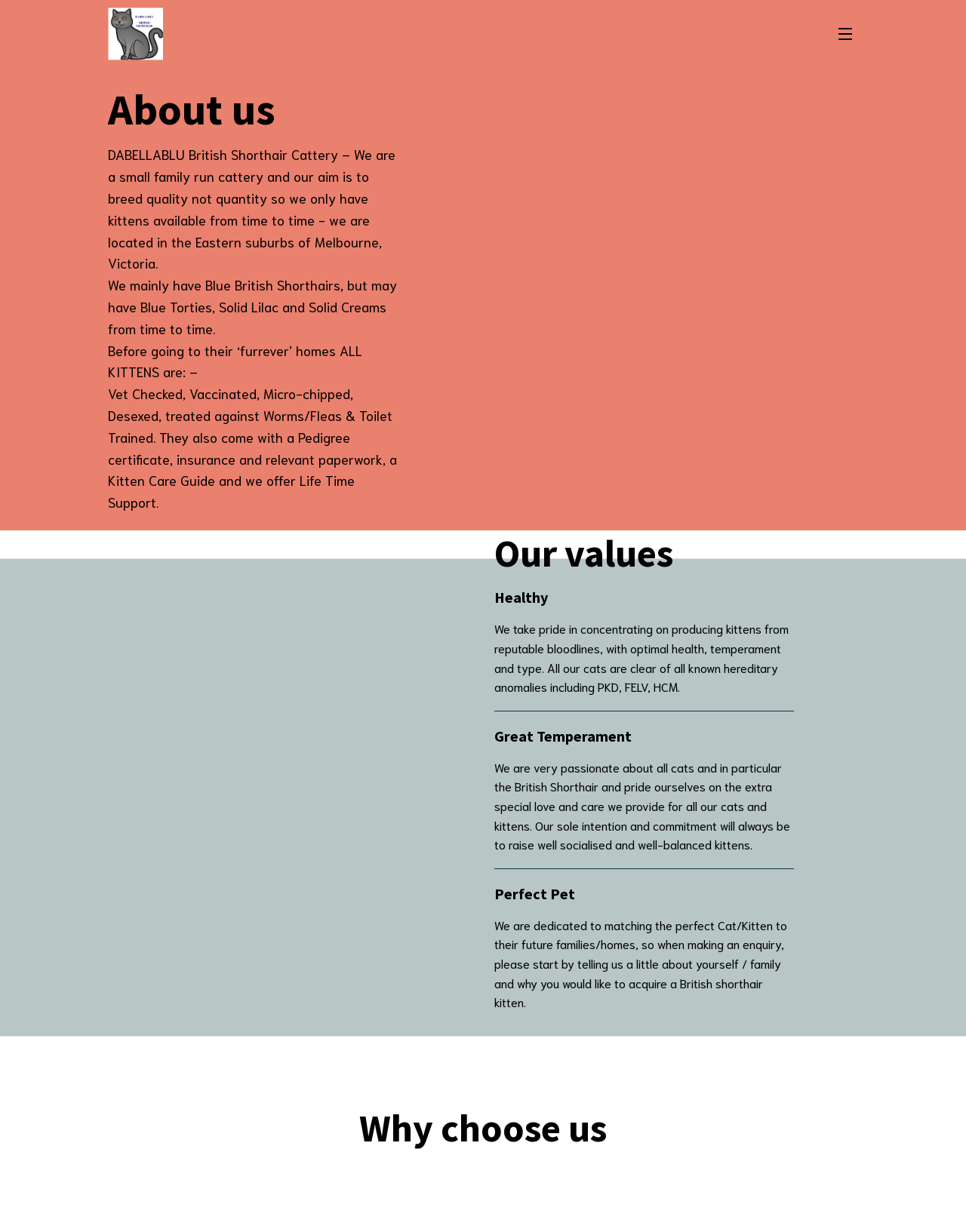Based on what you see in the screenshot, provide a thorough answer to this question: Where is the cattery located?

The location of the cattery is mentioned in the StaticText element as 'We are located in the Eastern suburbs of Melbourne, Victoria.'